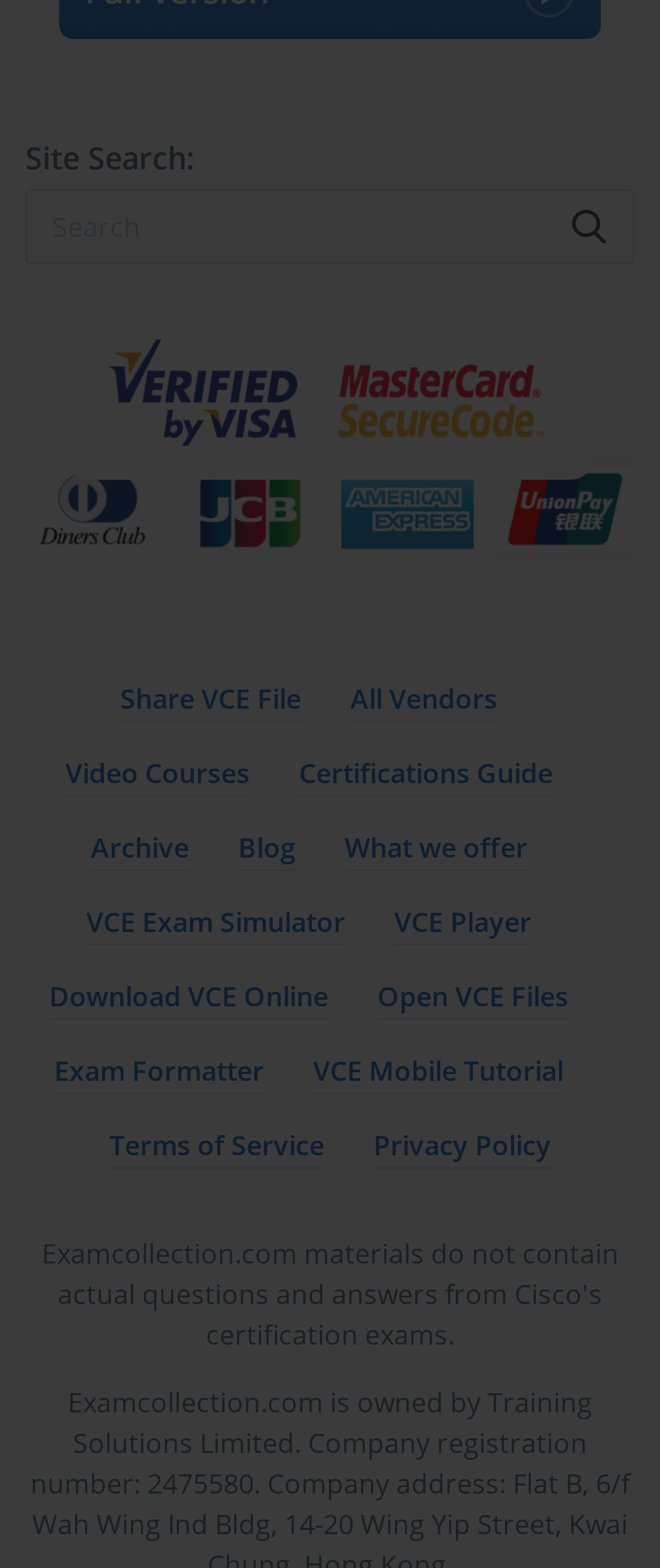Determine the bounding box coordinates of the section I need to click to execute the following instruction: "Share VCE File". Provide the coordinates as four float numbers between 0 and 1, i.e., [left, top, right, bottom].

[0.182, 0.433, 0.456, 0.46]